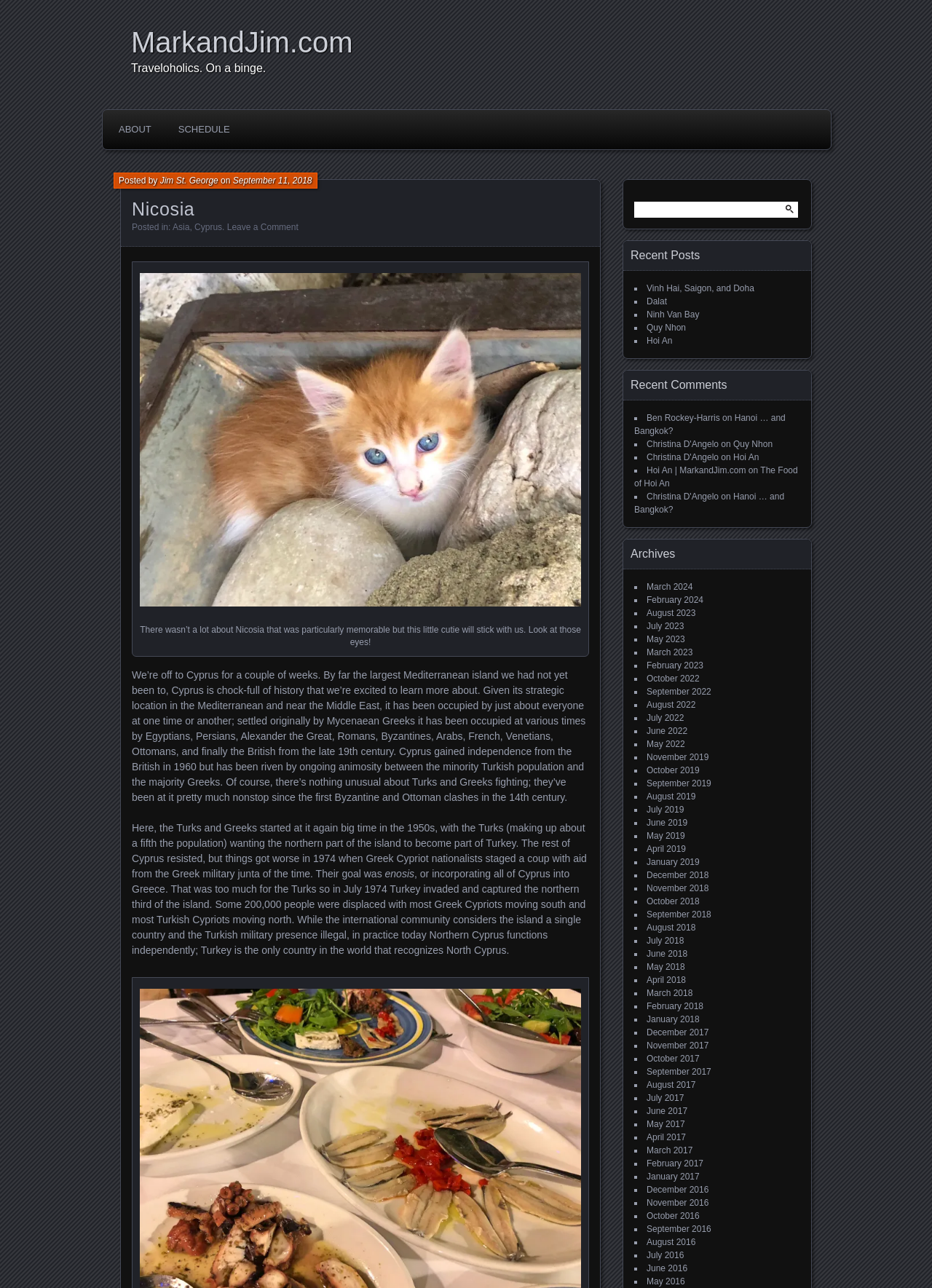Determine the bounding box coordinates of the clickable region to carry out the instruction: "Read the recent post 'Vinh Hai, Saigon, and Doha'".

[0.694, 0.22, 0.809, 0.228]